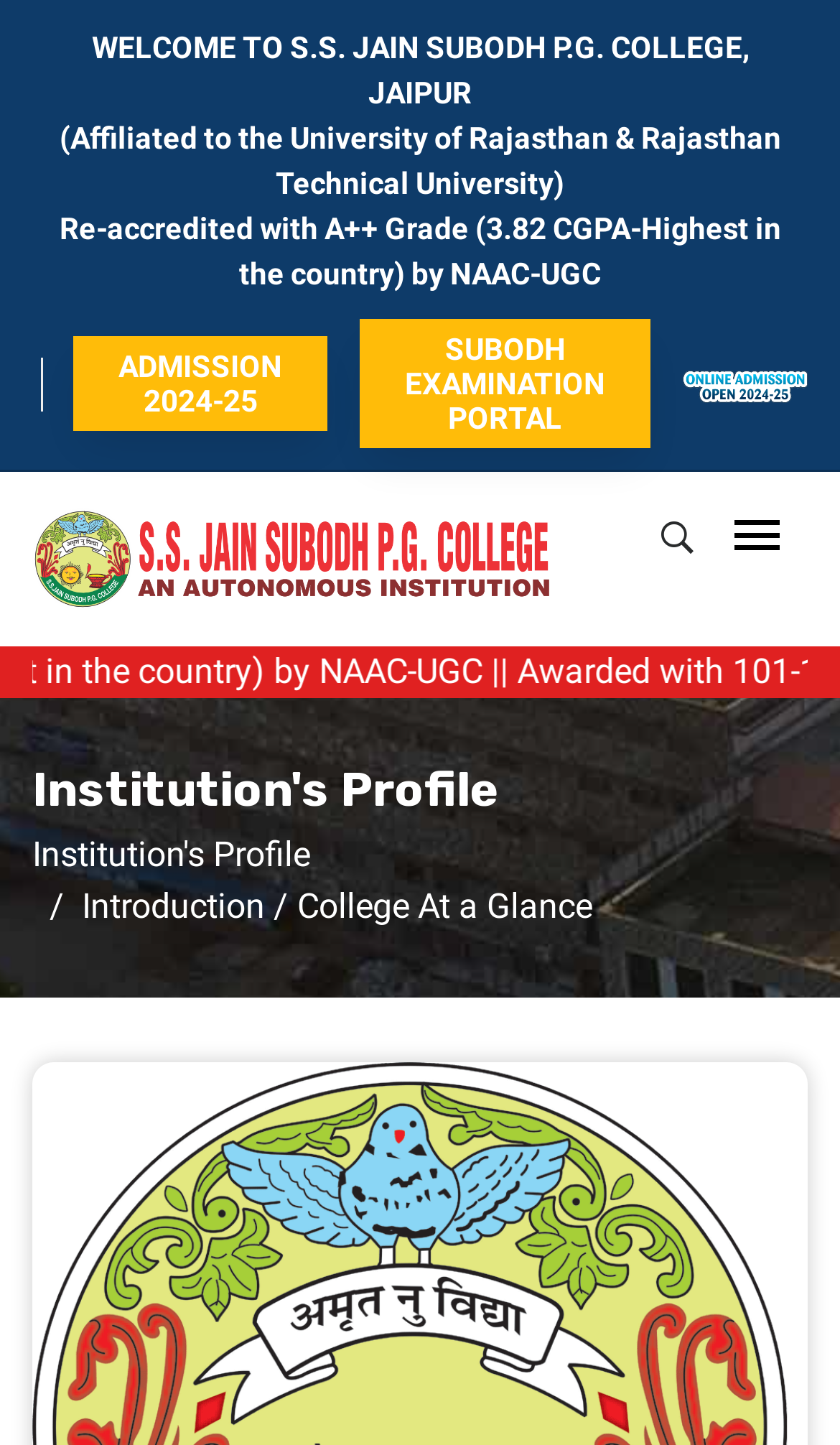Find and provide the bounding box coordinates for the UI element described with: "Institution's Profile".

[0.038, 0.577, 0.369, 0.606]